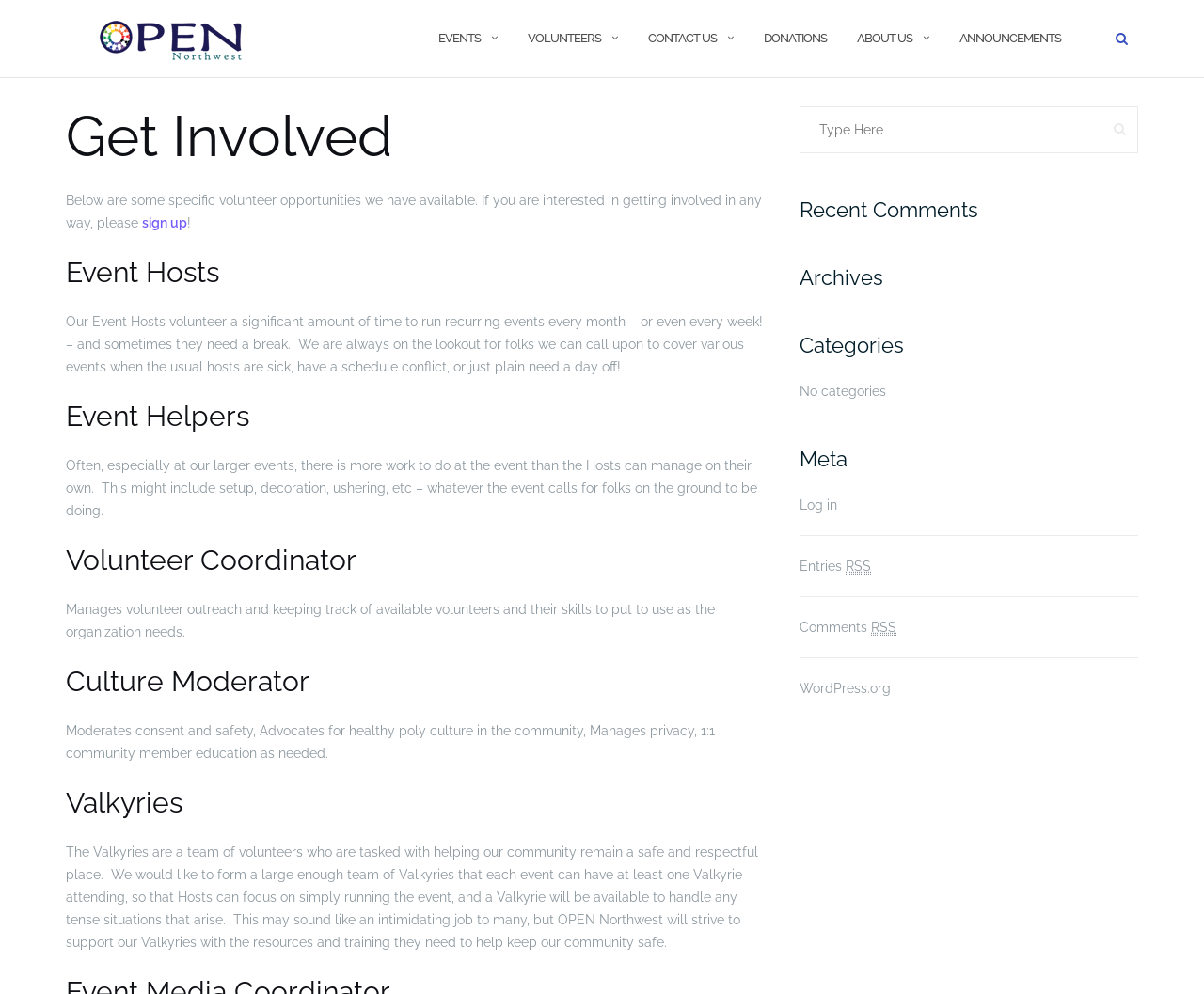Provide a short, one-word or phrase answer to the question below:
Is there a search function on the webpage?

Yes